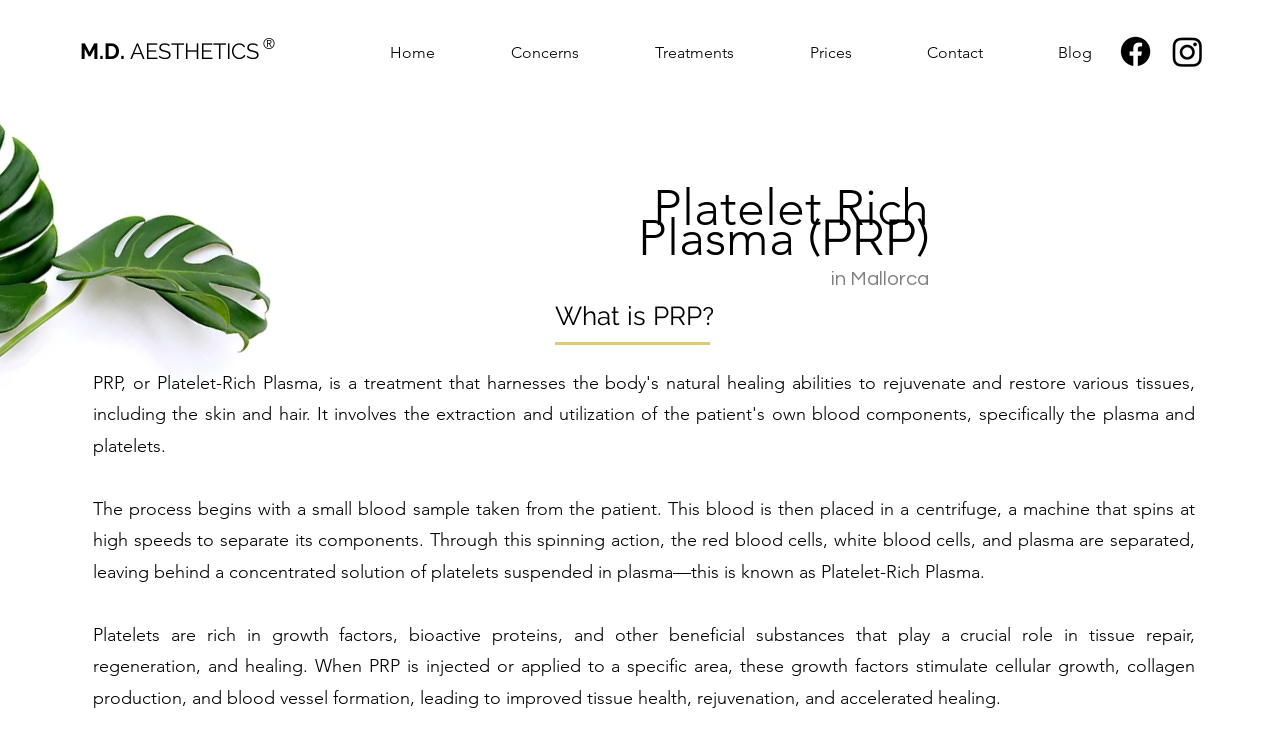Determine the bounding box coordinates for the clickable element required to fulfill the instruction: "Go to the Home page". Provide the coordinates as four float numbers between 0 and 1, i.e., [left, top, right, bottom].

[0.253, 0.051, 0.348, 0.092]